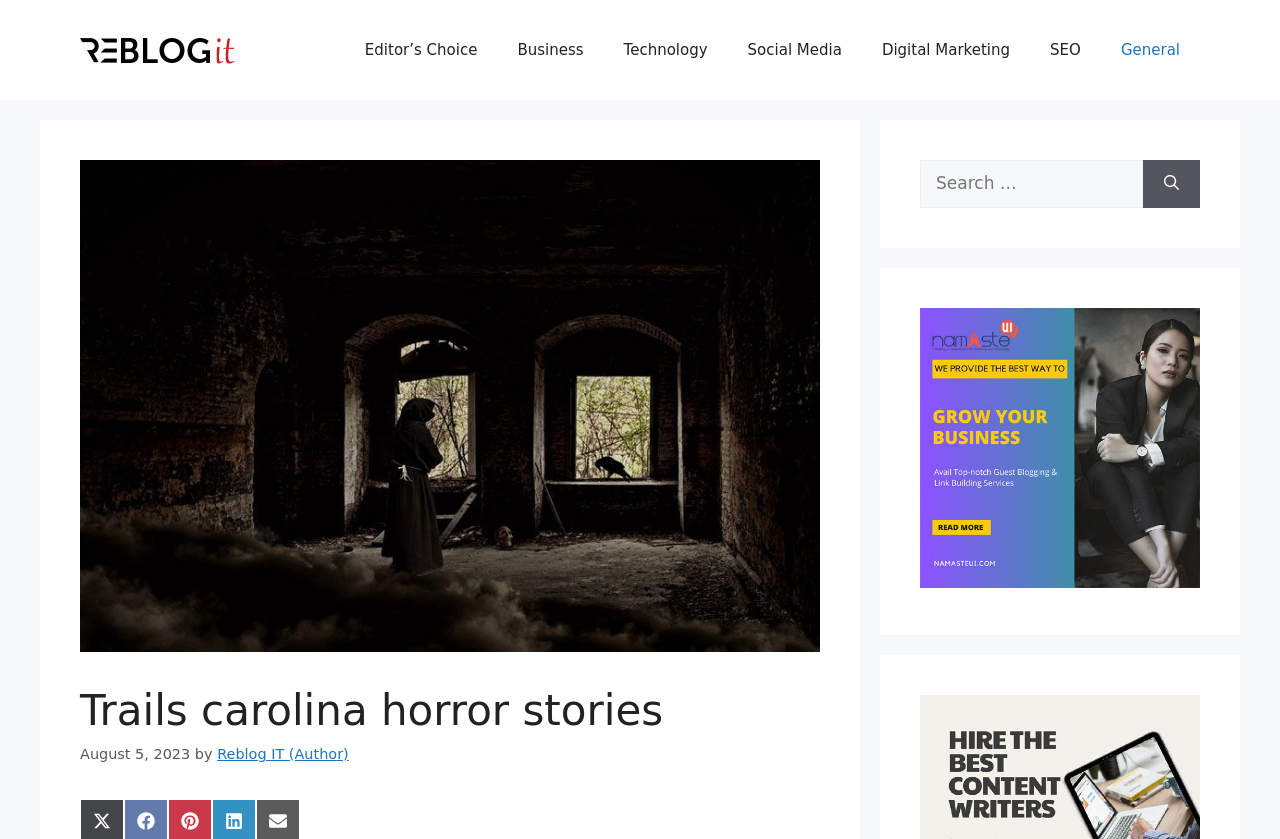Describe all the visual and textual components of the webpage comprehensively.

The webpage appears to be a blog post or article about Trails Carolina horror stories. At the top of the page, there is a banner with a site title and a "Reblog it" link accompanied by a small image. Below the banner, there is a primary navigation menu with 7 links: Editor's Choice, Business, Technology, Social Media, Digital Marketing, SEO, and General.

To the right of the navigation menu, there is a large image related to horror stories. Below the image, there is a header section with a heading that reads "Trails Carolina horror stories" and a timestamp indicating the post was published on August 5, 2023. The author's name, "Reblog IT", is also displayed in this section.

On the right side of the page, there are two complementary sections. The top section contains a search box with a label "Search for:" and a search button. The bottom section has a link to "Namaste UI" accompanied by a small image.

Overall, the webpage has a simple layout with a focus on the article's content, accompanied by some navigation and search functionality.